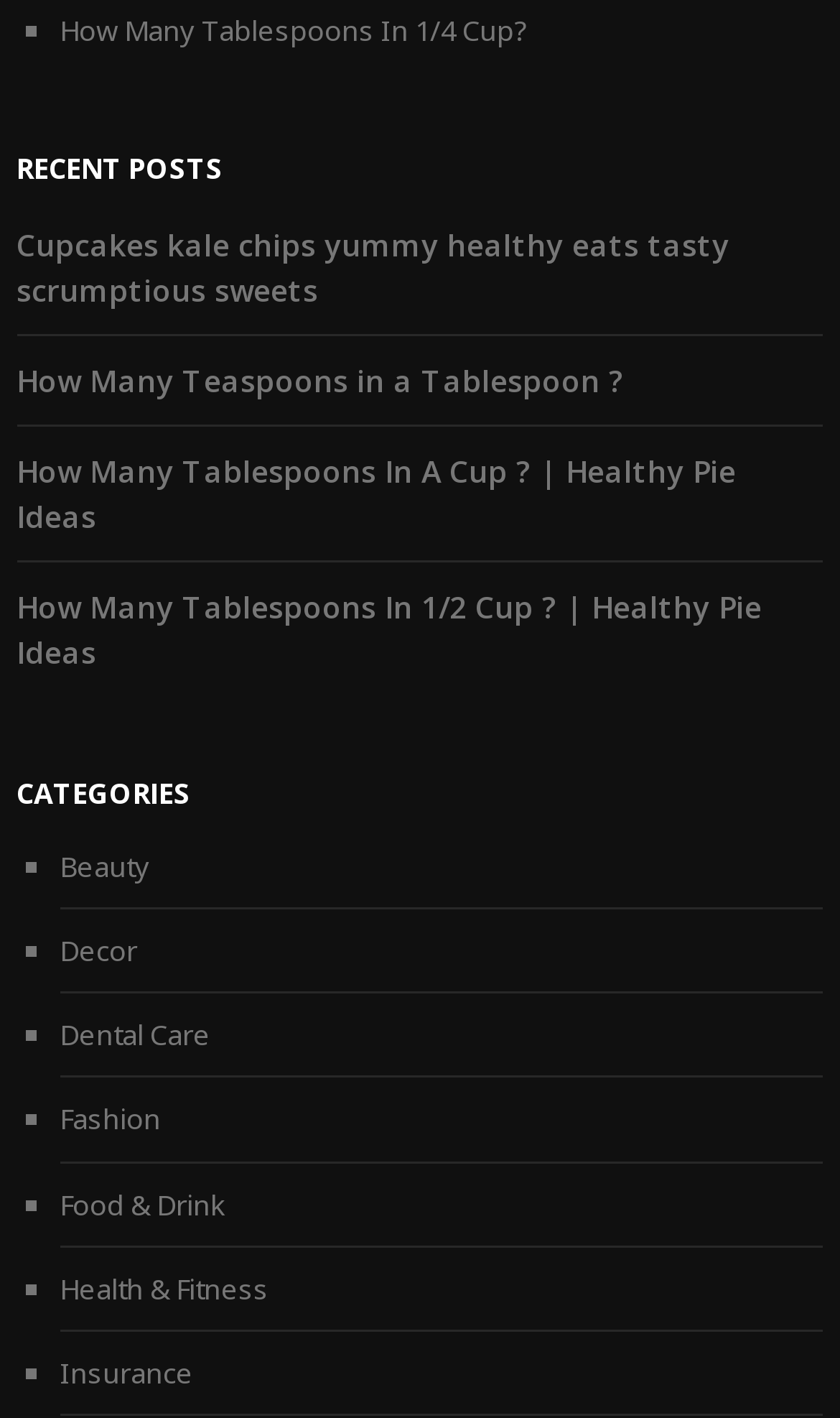Show me the bounding box coordinates of the clickable region to achieve the task as per the instruction: "Check 'How Many Teaspoons in a Tablespoon?'".

[0.02, 0.254, 0.743, 0.282]